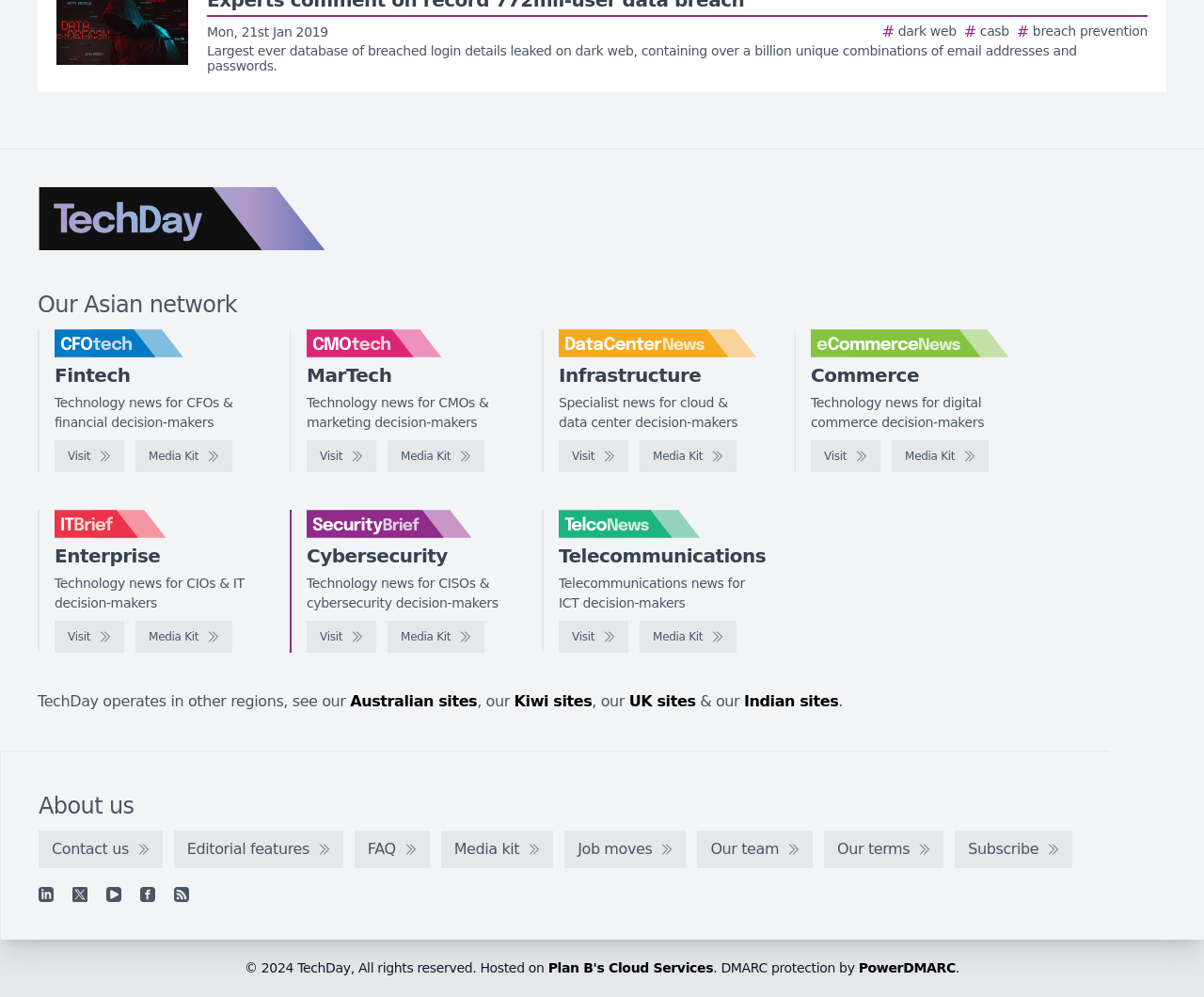Locate the UI element described as follows: "Plan B's Cloud Services". Return the bounding box coordinates as four float numbers between 0 and 1 in the order [left, top, right, bottom].

[0.455, 0.963, 0.592, 0.978]